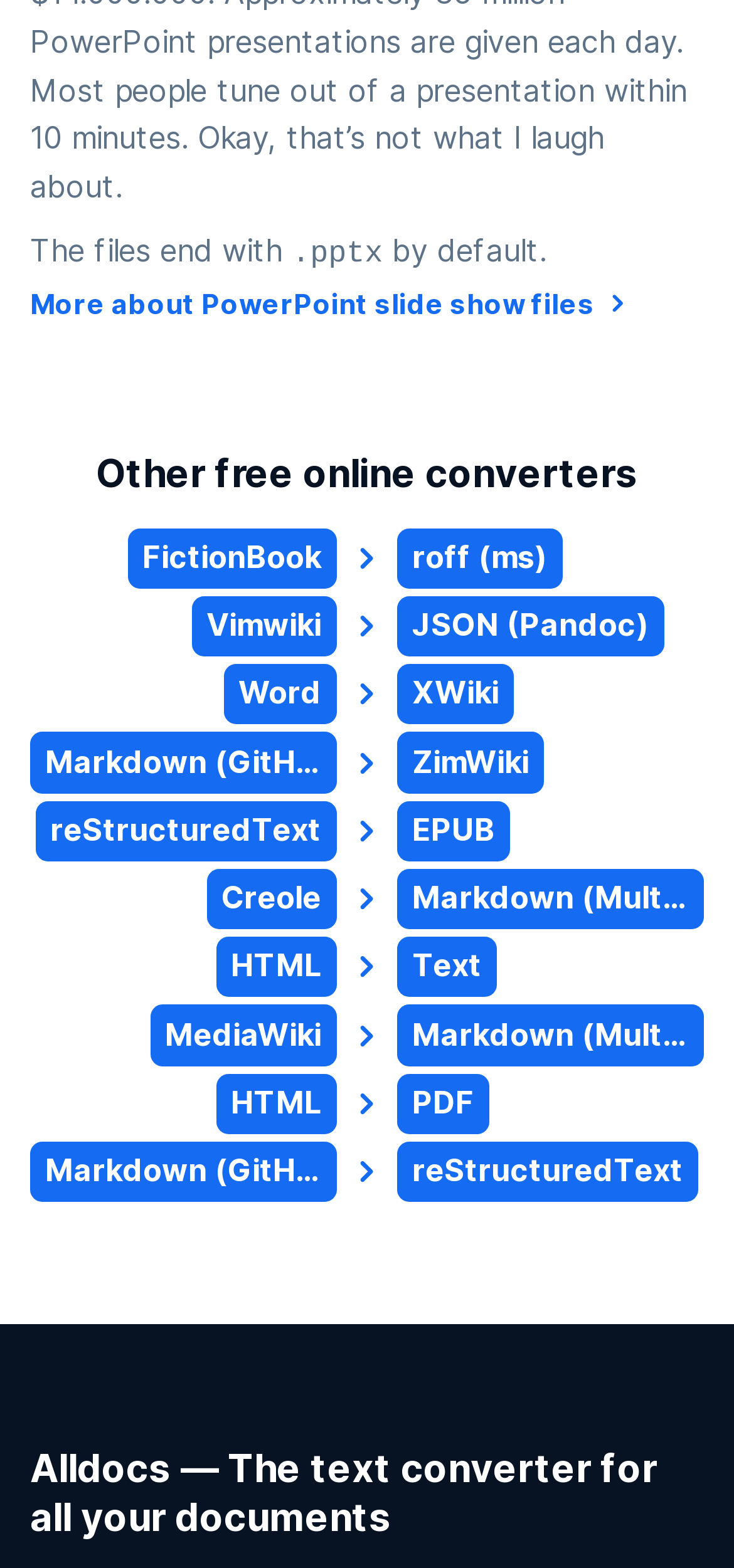Provide the bounding box coordinates for the UI element described in this sentence: "FictionBook to roff (ms)". The coordinates should be four float values between 0 and 1, i.e., [left, top, right, bottom].

[0.041, 0.332, 0.959, 0.37]